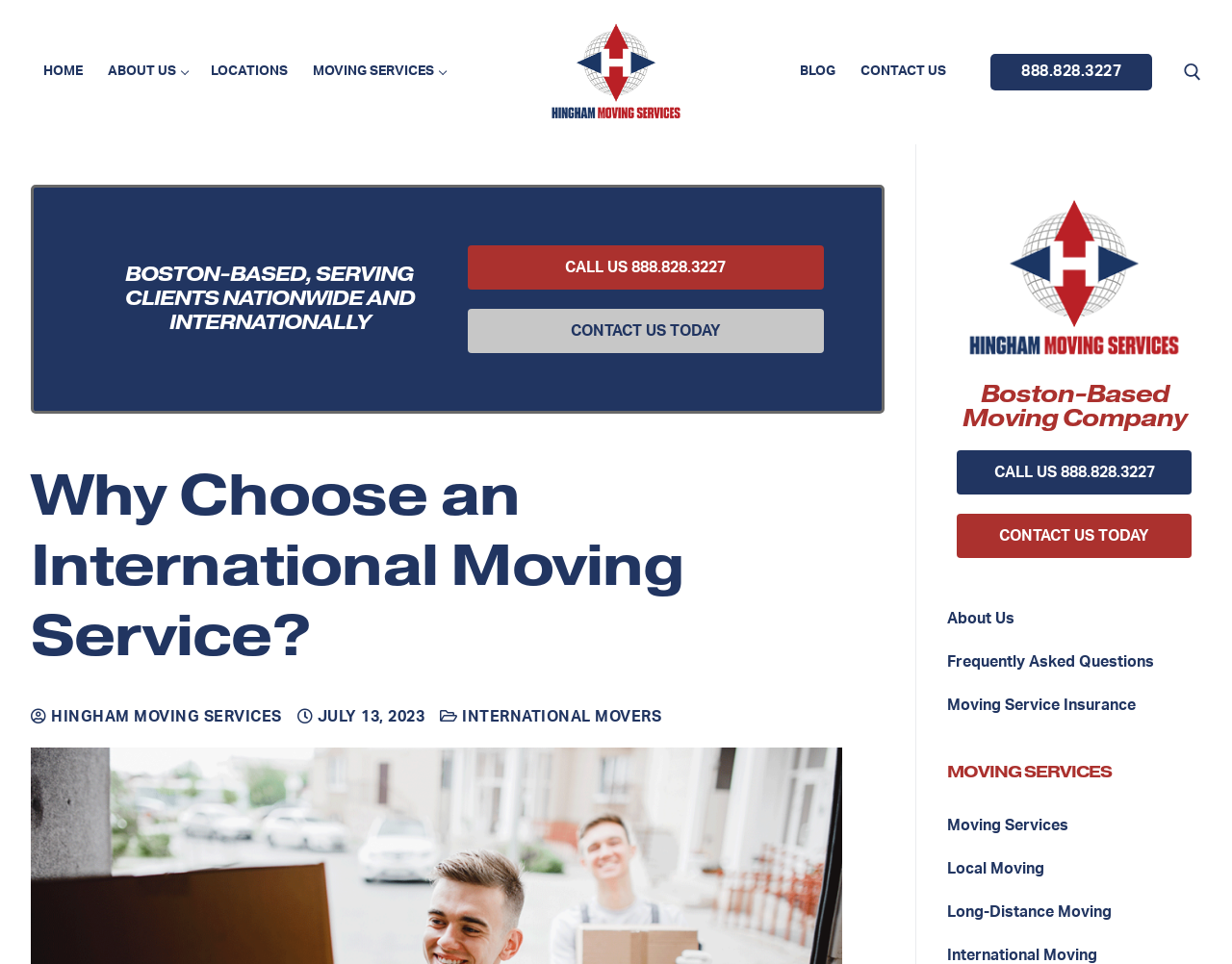Give a short answer using one word or phrase for the question:
What is the location of the moving company?

Boston